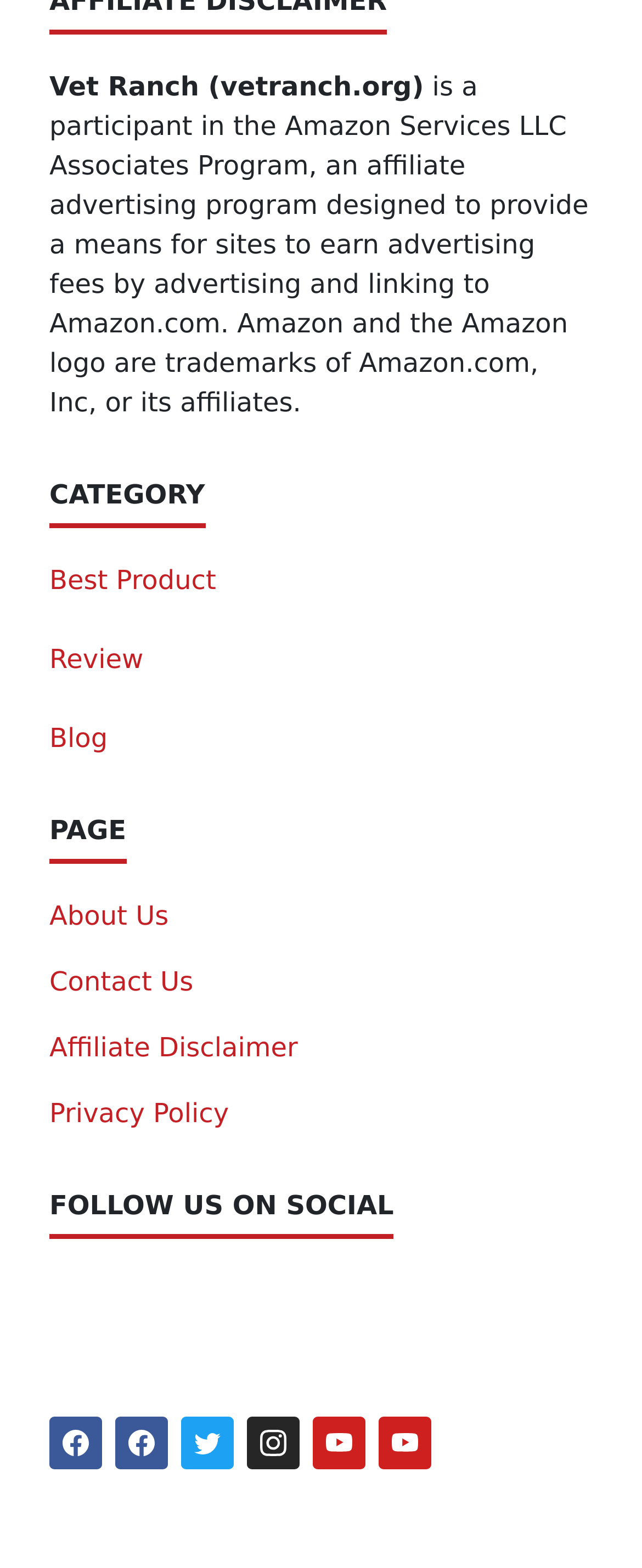Locate the bounding box coordinates of the segment that needs to be clicked to meet this instruction: "Follow on Facebook".

[0.077, 0.903, 0.159, 0.937]